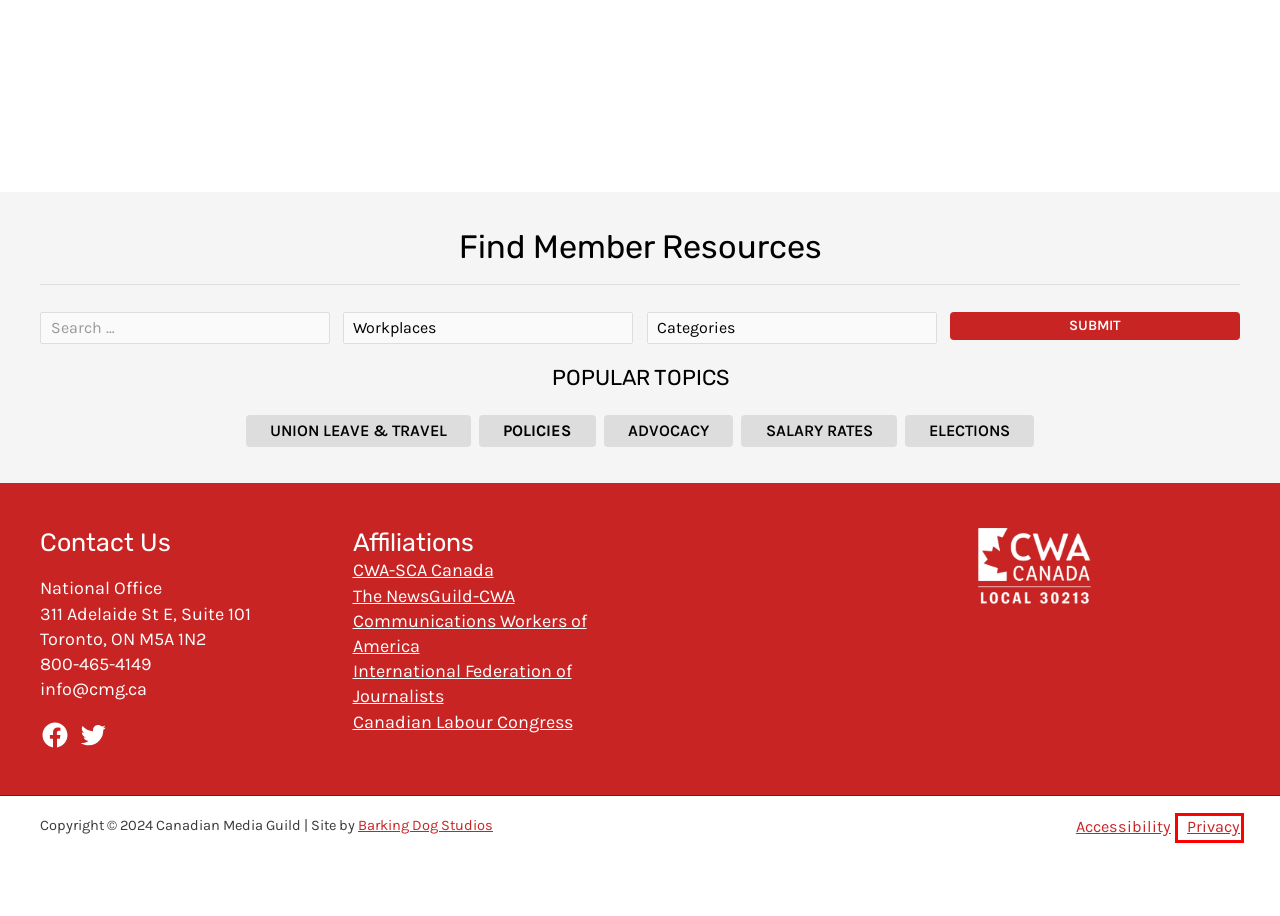You have a screenshot of a webpage with a red bounding box around an element. Select the webpage description that best matches the new webpage after clicking the element within the red bounding box. Here are the descriptions:
A. CBC/Radio-Canada - Collective Agreement 2019-2024 - Canadian Media Guild
B. CWA | SCA Canada
C. Engaging, user-friendly and accessible web sites - Barking Dog Studios
D. Communications Workers of America Union (CWA)
E. Collective Agreements - Canadian Media Guild
F. Home | Canadian Labour Congress
G. Guilde canadienne des médias
H. Privacy policy - Canadian Media Guild

H